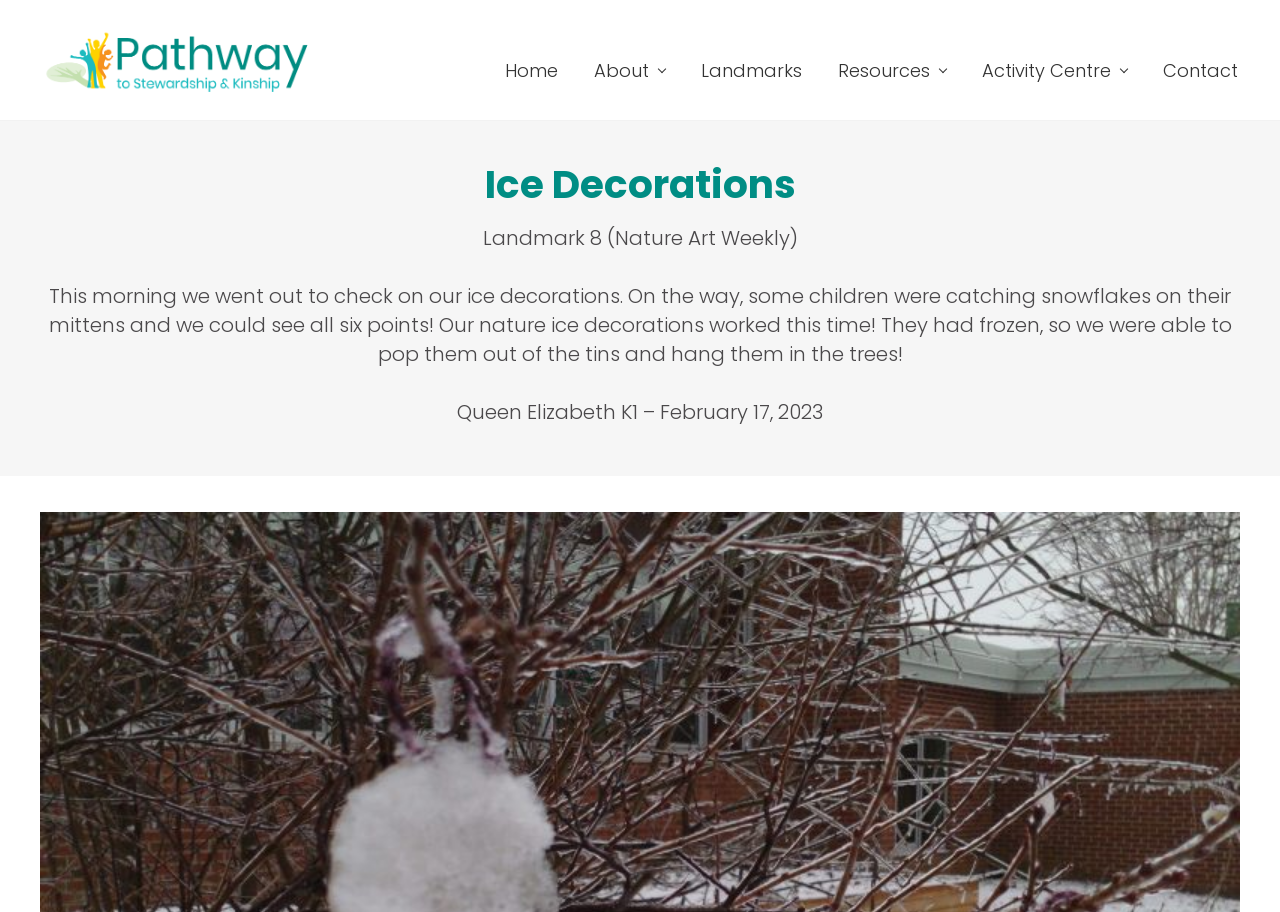Is the scene described in the webpage indoors or outdoors?
From the image, provide a succinct answer in one word or a short phrase.

Outdoors